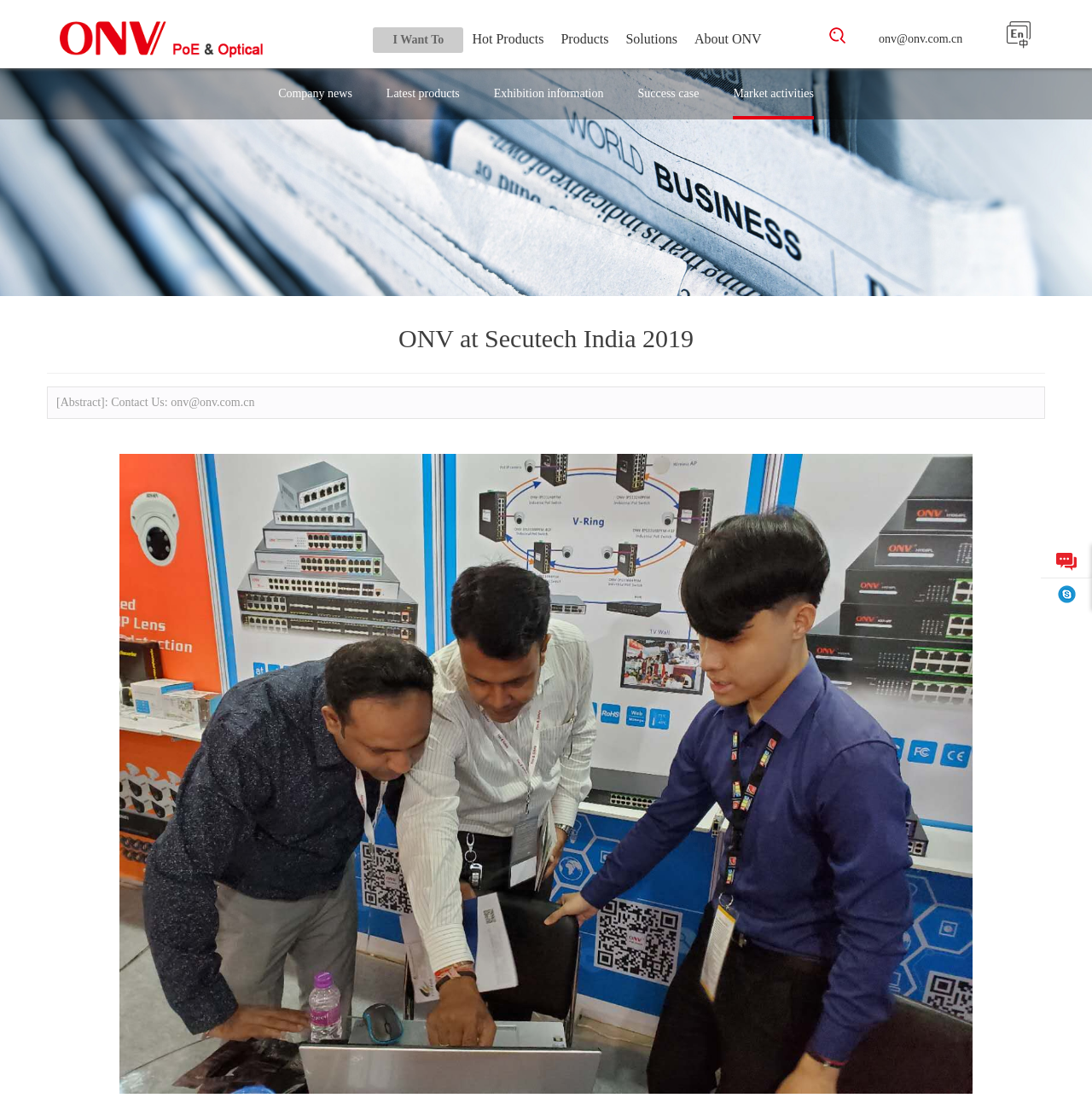Please examine the image and answer the question with a detailed explanation:
What is the image on the webpage about?

I found the image description by looking at the image element that takes up most of the webpage's space.